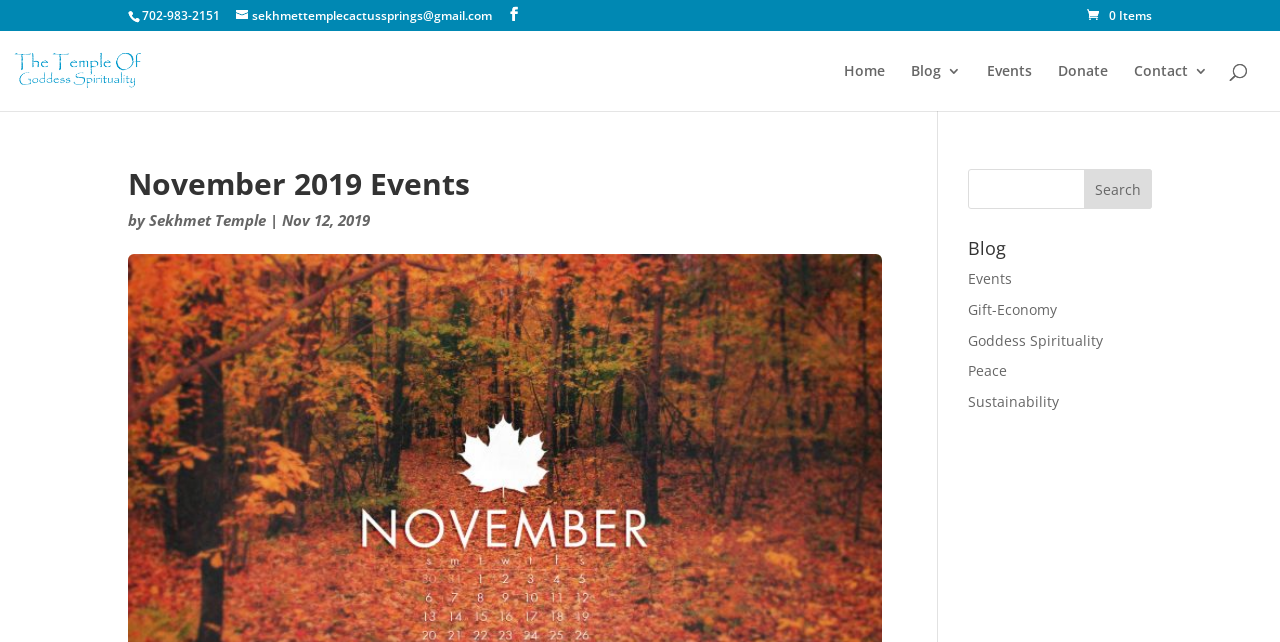Please find and report the bounding box coordinates of the element to click in order to perform the following action: "View the blog". The coordinates should be expressed as four float numbers between 0 and 1, in the format [left, top, right, bottom].

[0.756, 0.372, 0.9, 0.416]